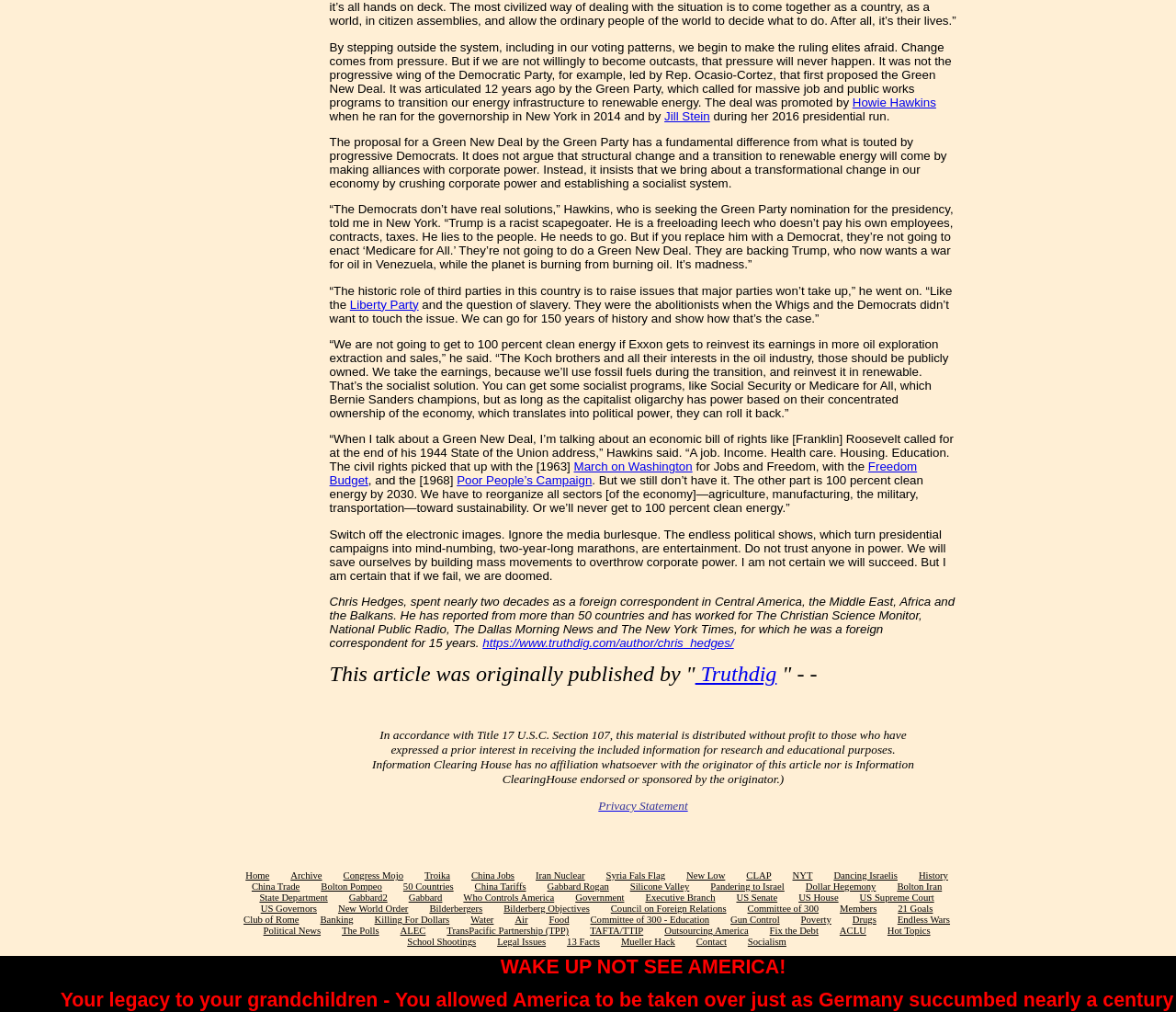Who is the presidential candidate mentioned in the article?
Refer to the image and provide a detailed answer to the question.

The presidential candidate mentioned in the article is Howie Hawkins, who is seeking the Green Party nomination for the presidency, as mentioned in the text.